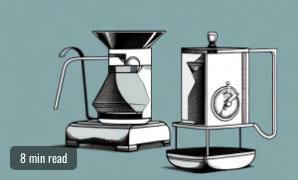How many coffee brewing devices are illustrated?
Using the image, answer in one word or phrase.

Two